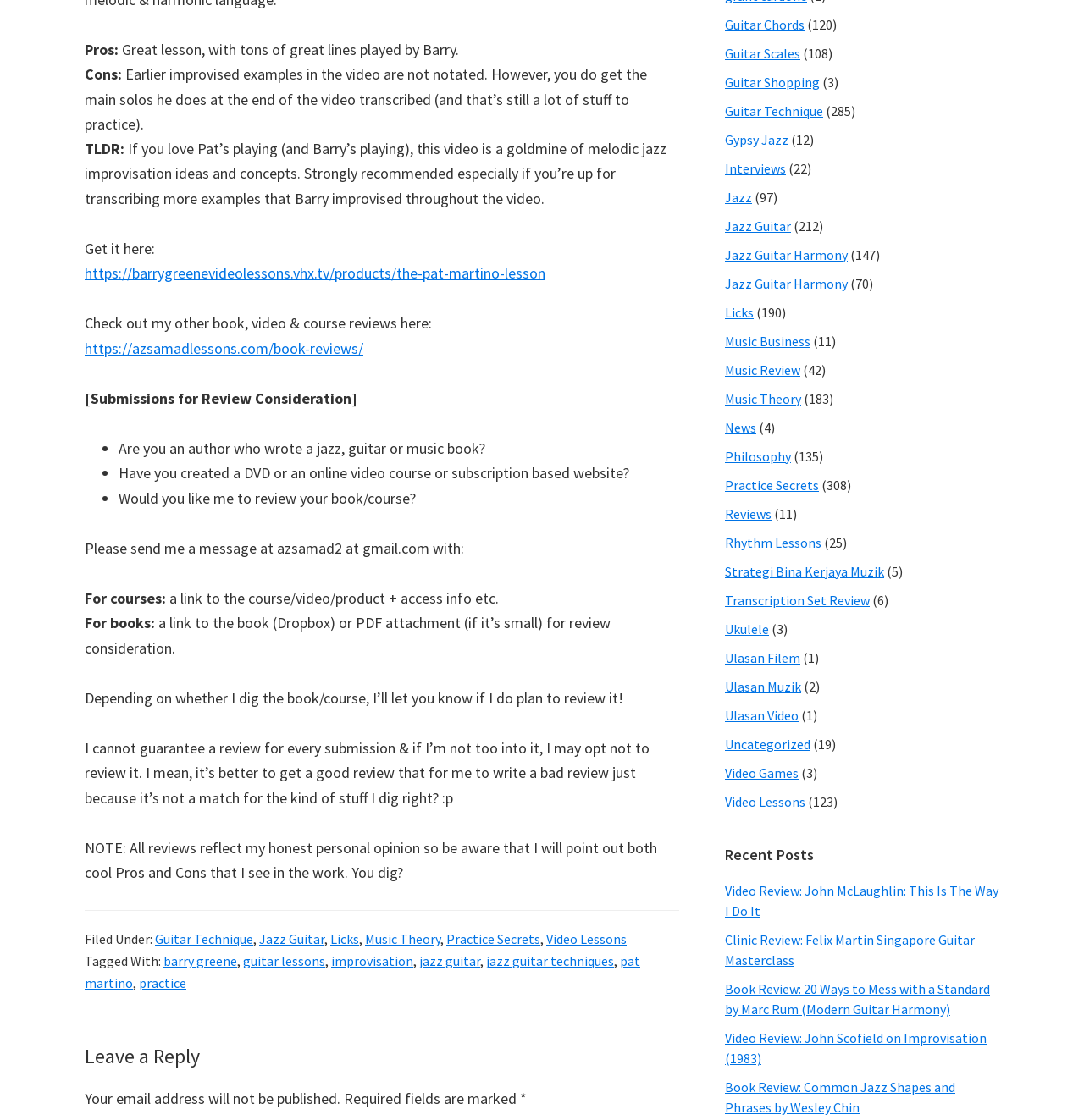Please specify the coordinates of the bounding box for the element that should be clicked to carry out this instruction: "Click on the Guitar Technique link". The coordinates must be four float numbers between 0 and 1, formatted as [left, top, right, bottom].

[0.143, 0.831, 0.234, 0.846]